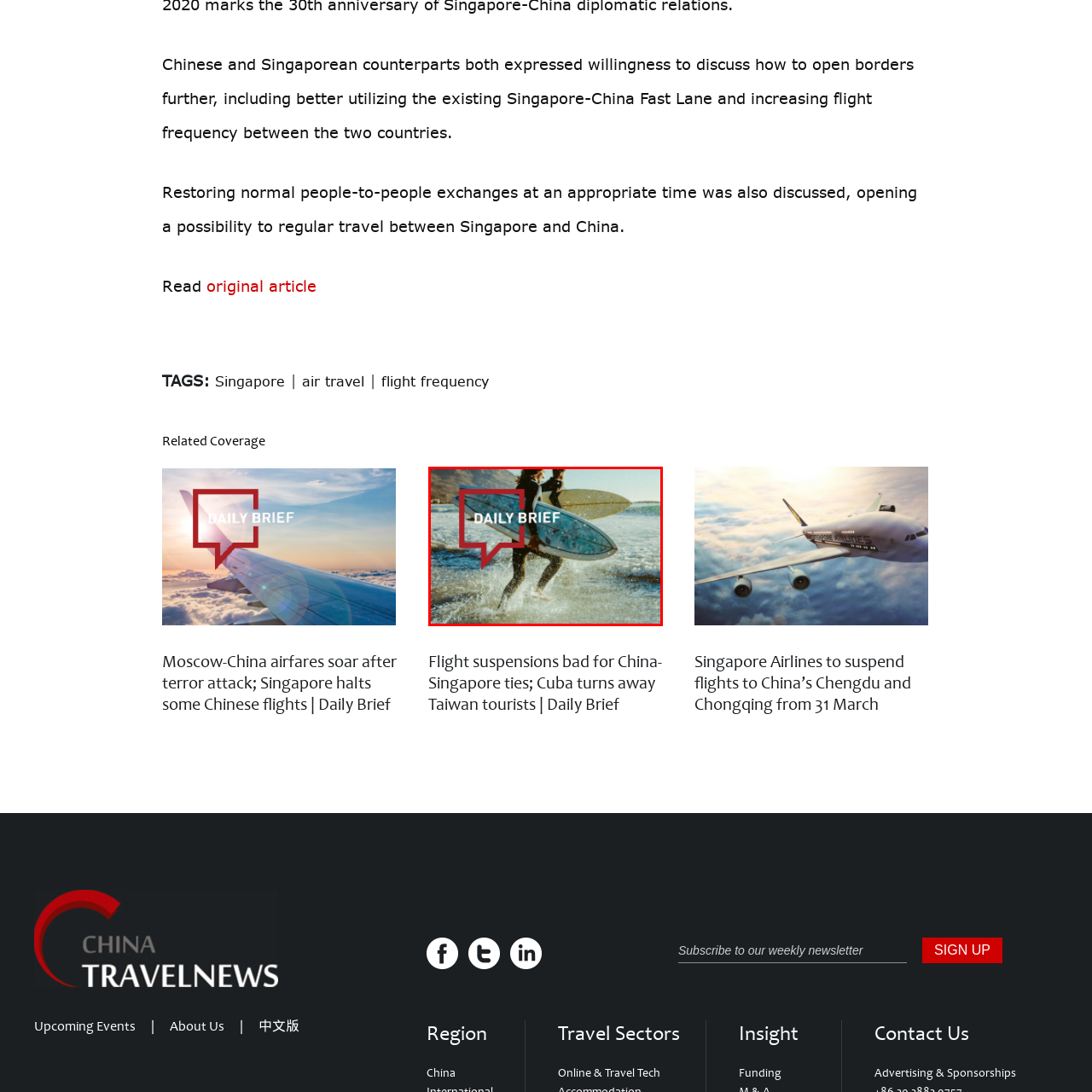What is the likely theme of the 'DAILY BRIEF'?
Focus on the image bounded by the red box and reply with a one-word or phrase answer.

Travel or adventure